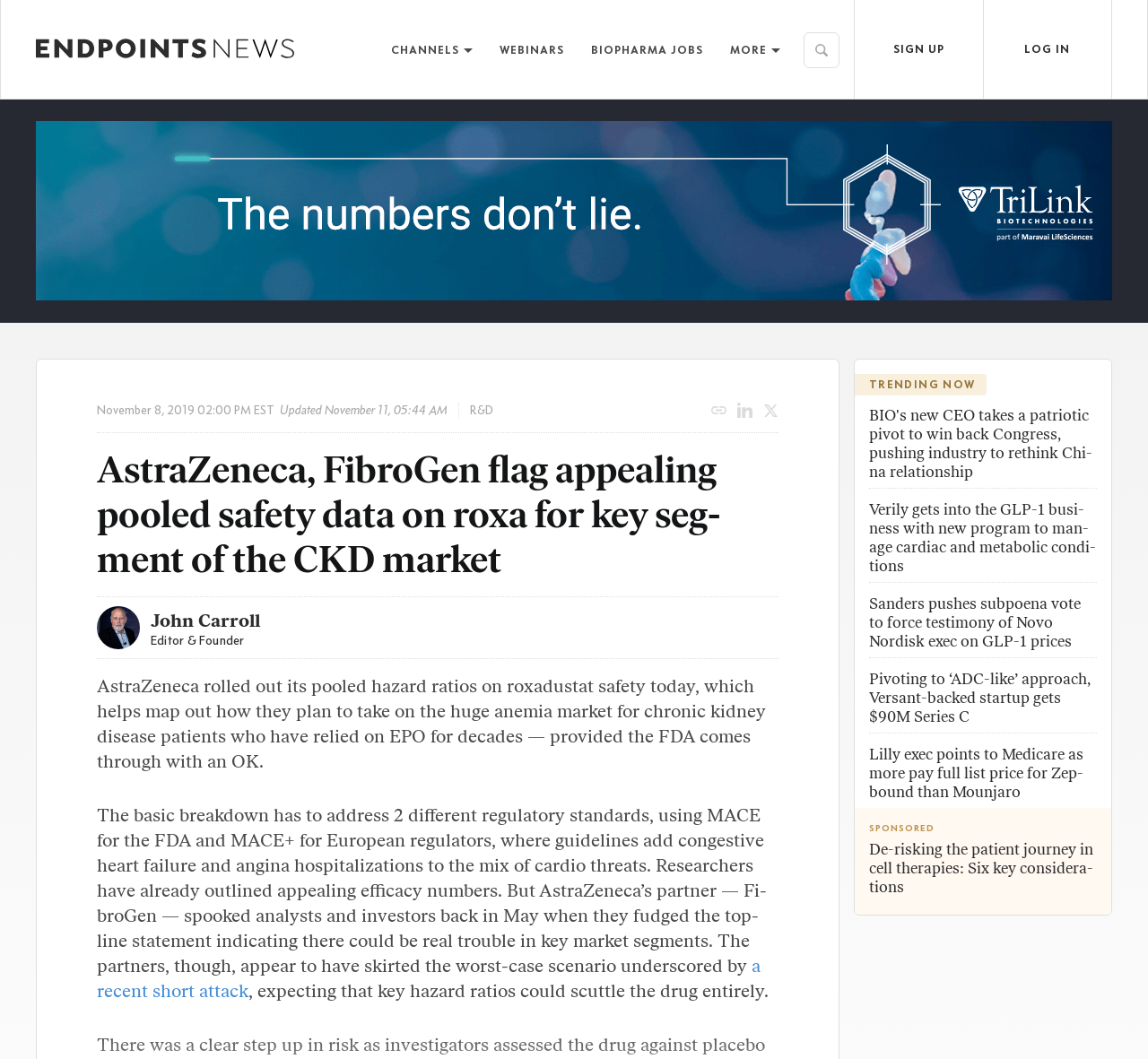Determine the bounding box coordinates of the clickable element to achieve the following action: 'Click on the 'BIO's new CEO takes a patriotic pivot to win back Congress, push industry to rethink China relations' link'. Provide the coordinates as four float values between 0 and 1, formatted as [left, top, right, bottom].

[0.757, 0.384, 0.952, 0.454]